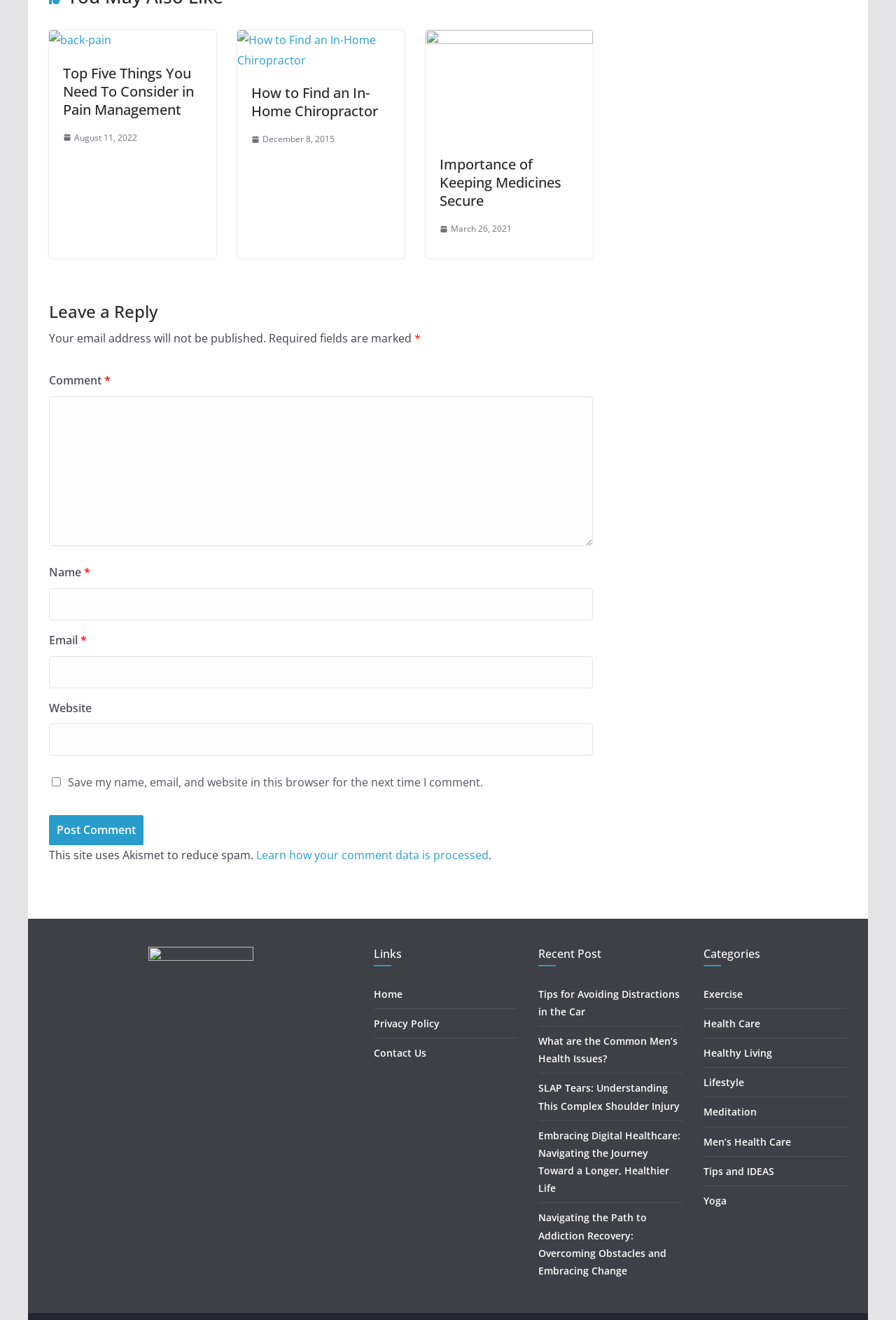Please answer the following question using a single word or phrase: 
How many categories are listed on the webpage?

8